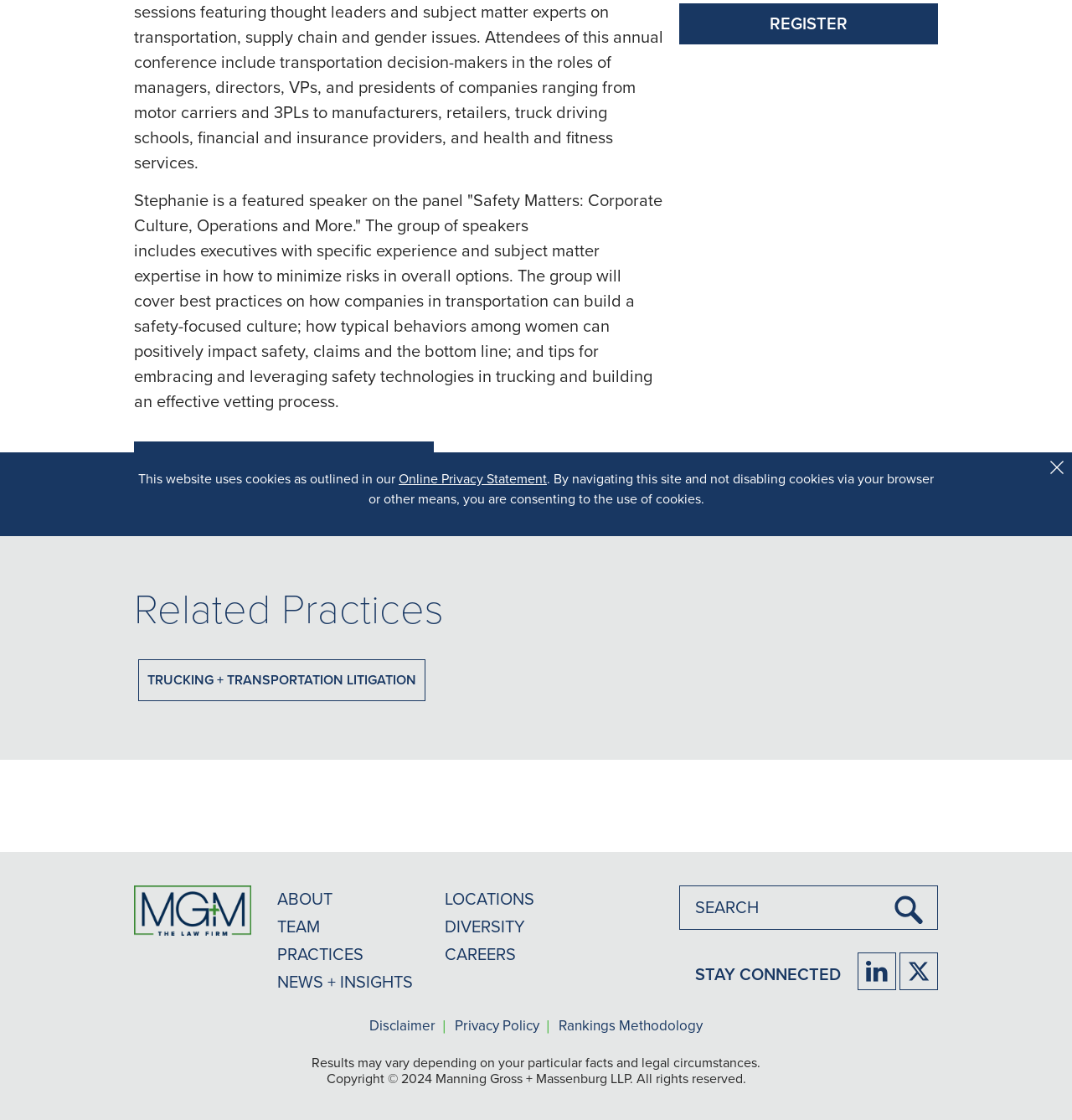Bounding box coordinates are specified in the format (top-left x, top-left y, bottom-right x, bottom-right y). All values are floating point numbers bounded between 0 and 1. Please provide the bounding box coordinate of the region this sentence describes: Online Privacy Statement

[0.372, 0.419, 0.51, 0.436]